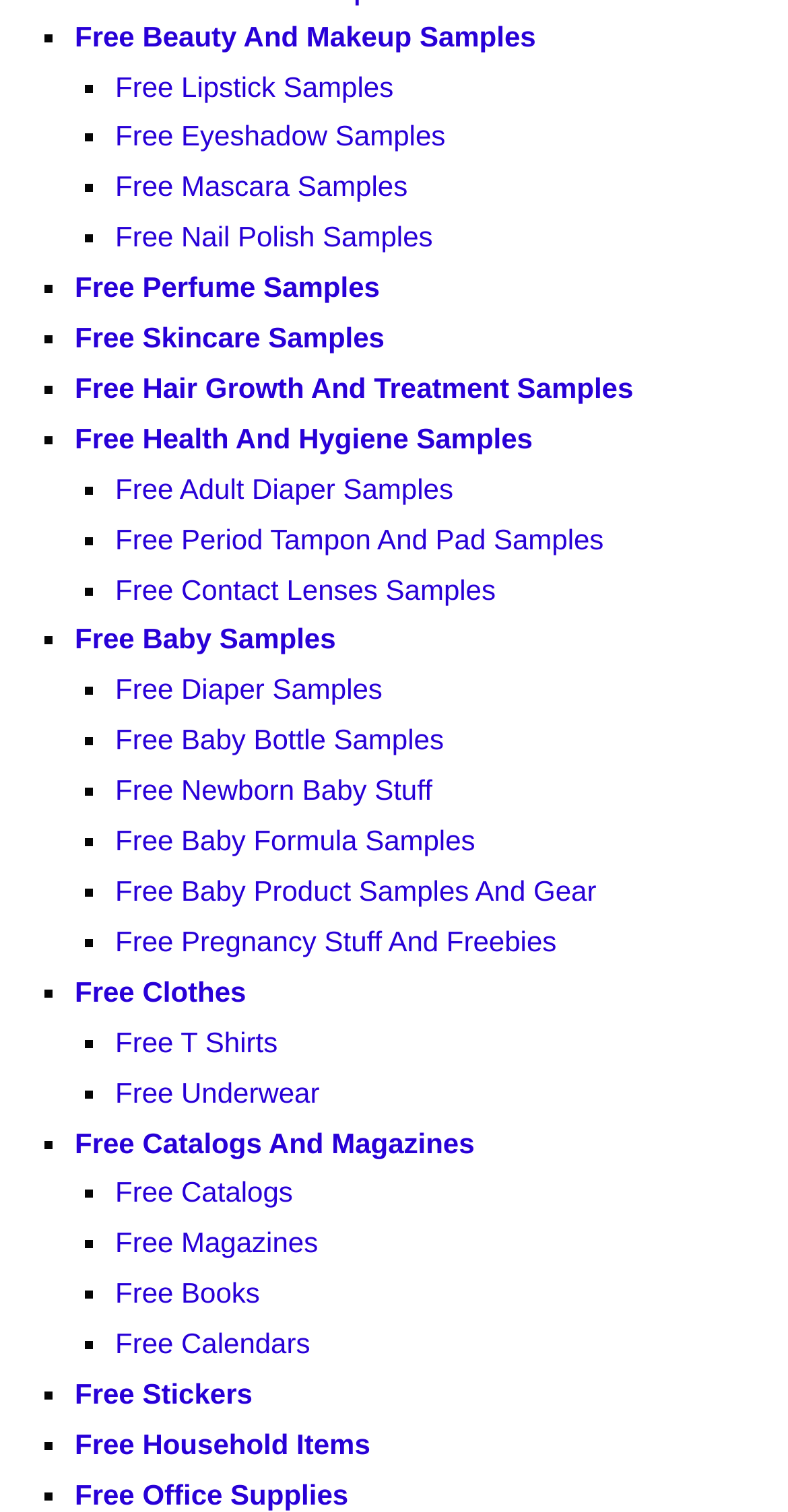Provide a one-word or one-phrase answer to the question:
What is the category of 'Free Lipstick Samples'?

Beauty and makeup